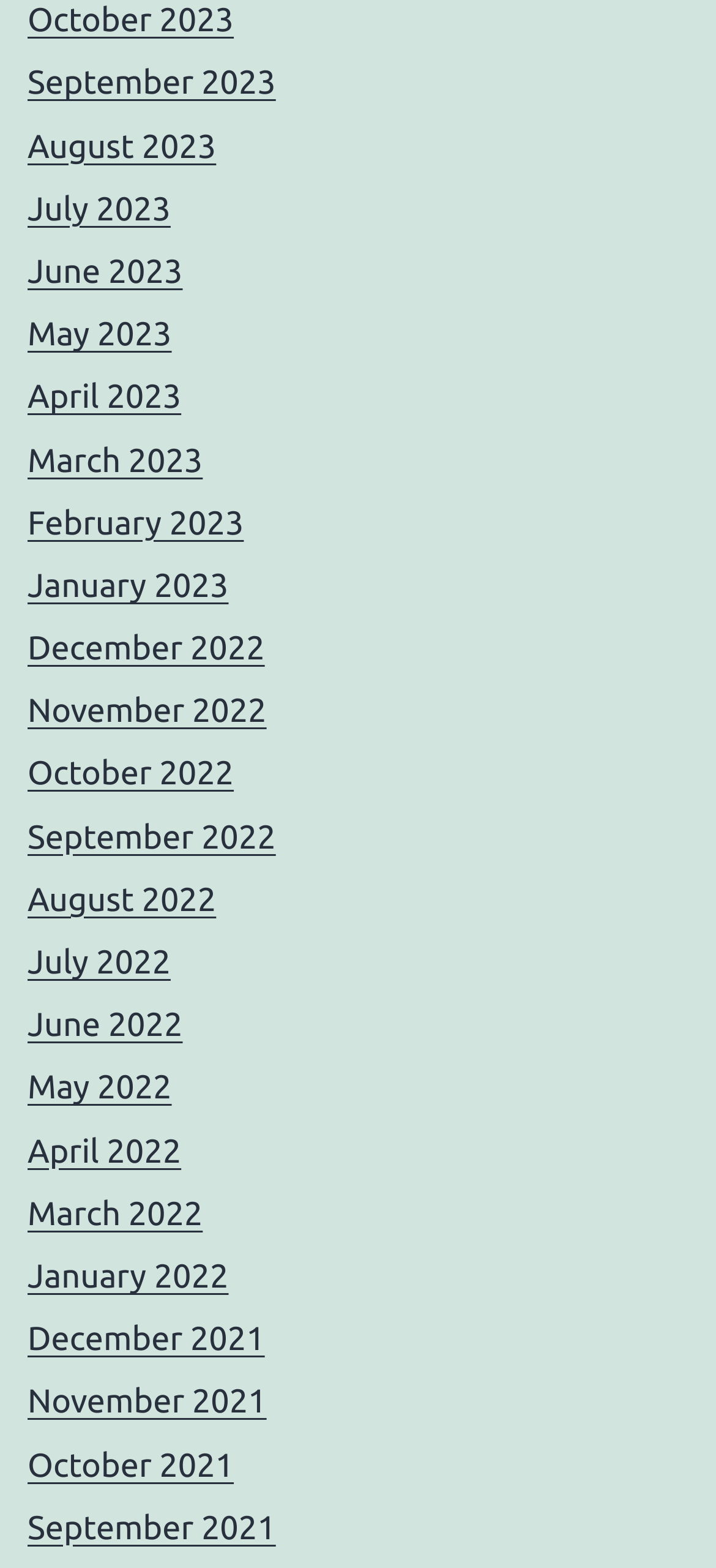Please identify the bounding box coordinates of the region to click in order to complete the task: "browse January 2022". The coordinates must be four float numbers between 0 and 1, specified as [left, top, right, bottom].

[0.038, 0.802, 0.319, 0.826]